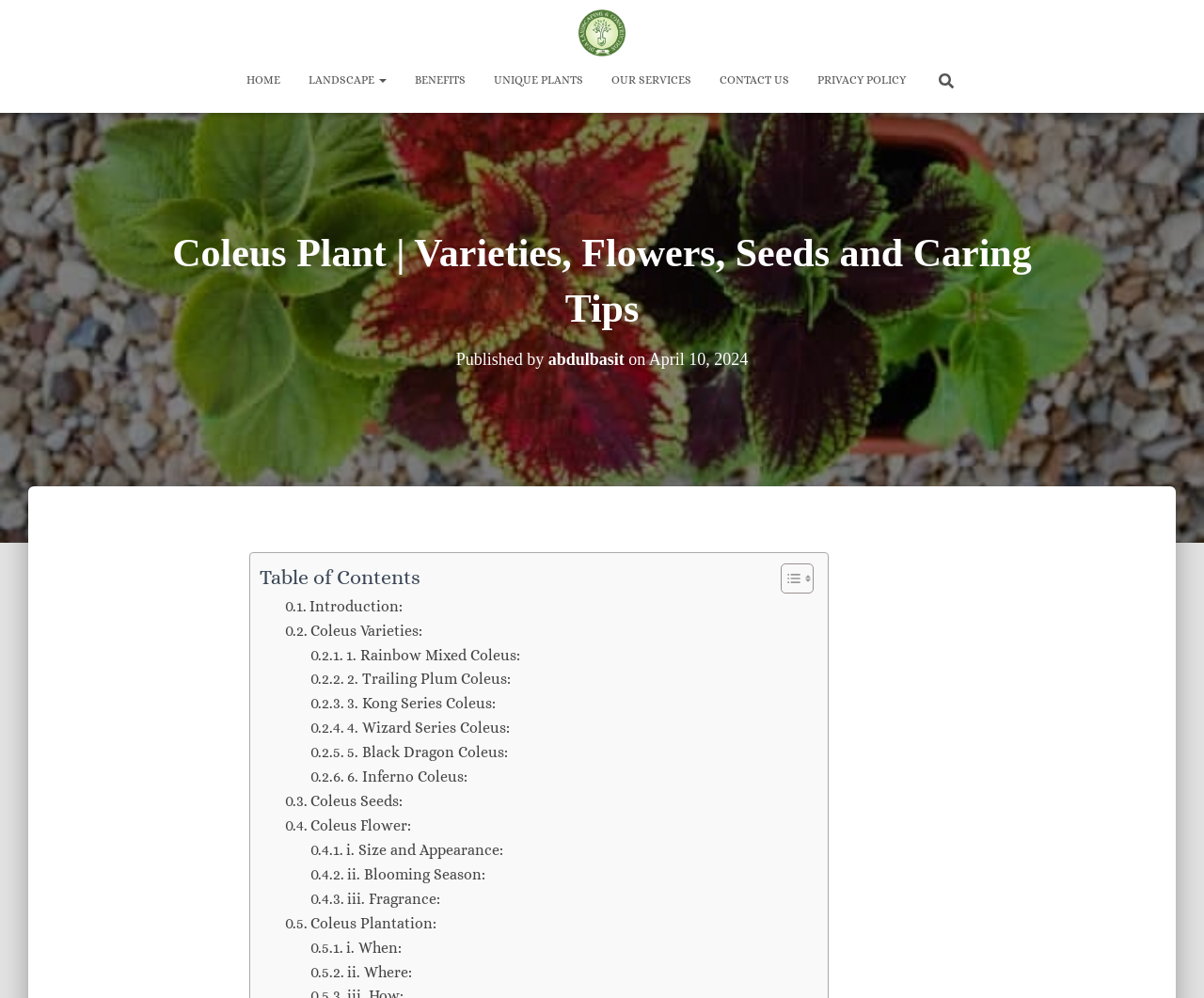How many varieties of Coleus are mentioned?
Use the information from the screenshot to give a comprehensive response to the question.

The webpage mentions different varieties of Coleus, which can be found in the table of contents. There are 6 varieties mentioned, namely Rainbow Mixed Coleus, Trailing Plum Coleus, Kong Series Coleus, Wizard Series Coleus, Black Dragon Coleus, and Inferno Coleus.